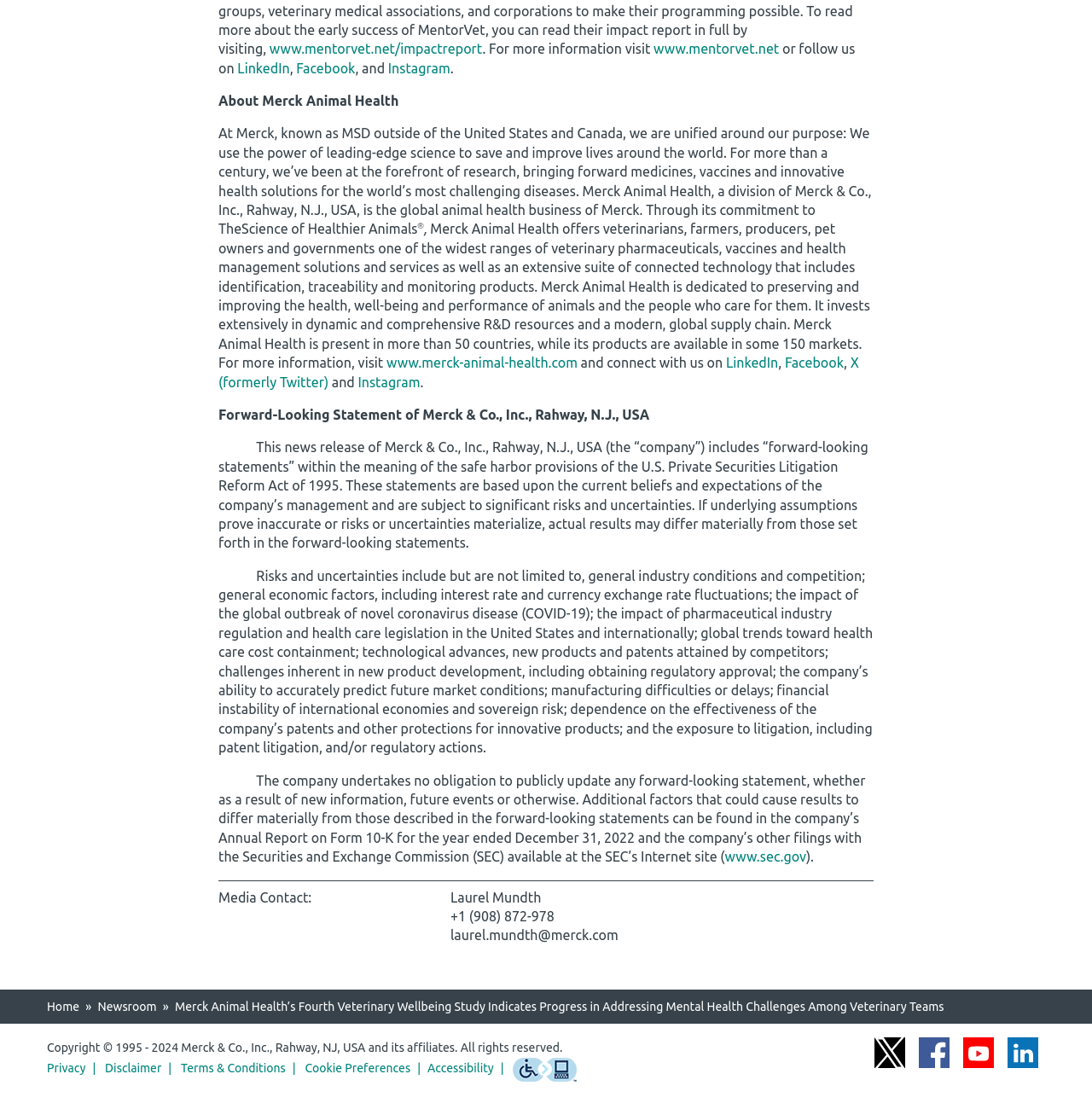Please give the bounding box coordinates of the area that should be clicked to fulfill the following instruction: "Read the Forward-Looking Statement of Merck & Co., Inc.". The coordinates should be in the format of four float numbers from 0 to 1, i.e., [left, top, right, bottom].

[0.2, 0.367, 0.595, 0.381]